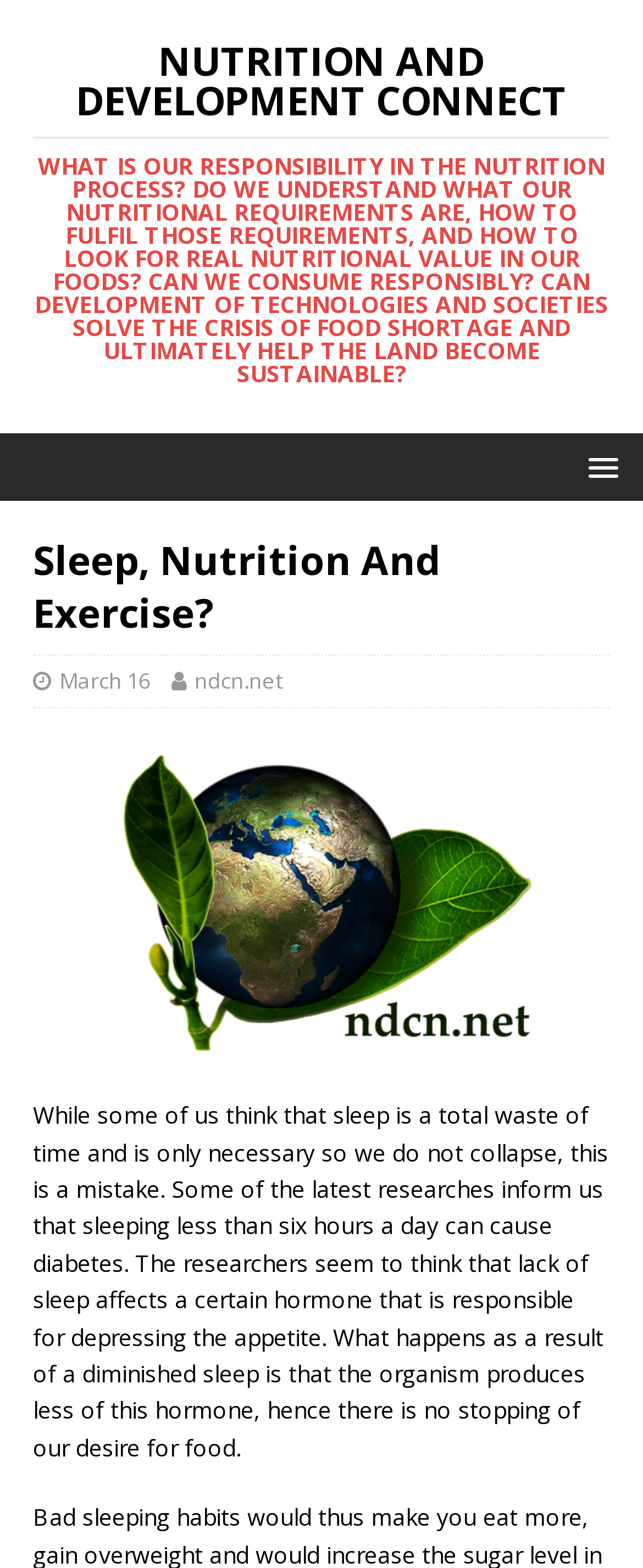Determine the main headline from the webpage and extract its text.

Sleep, Nutrition And Exercise?